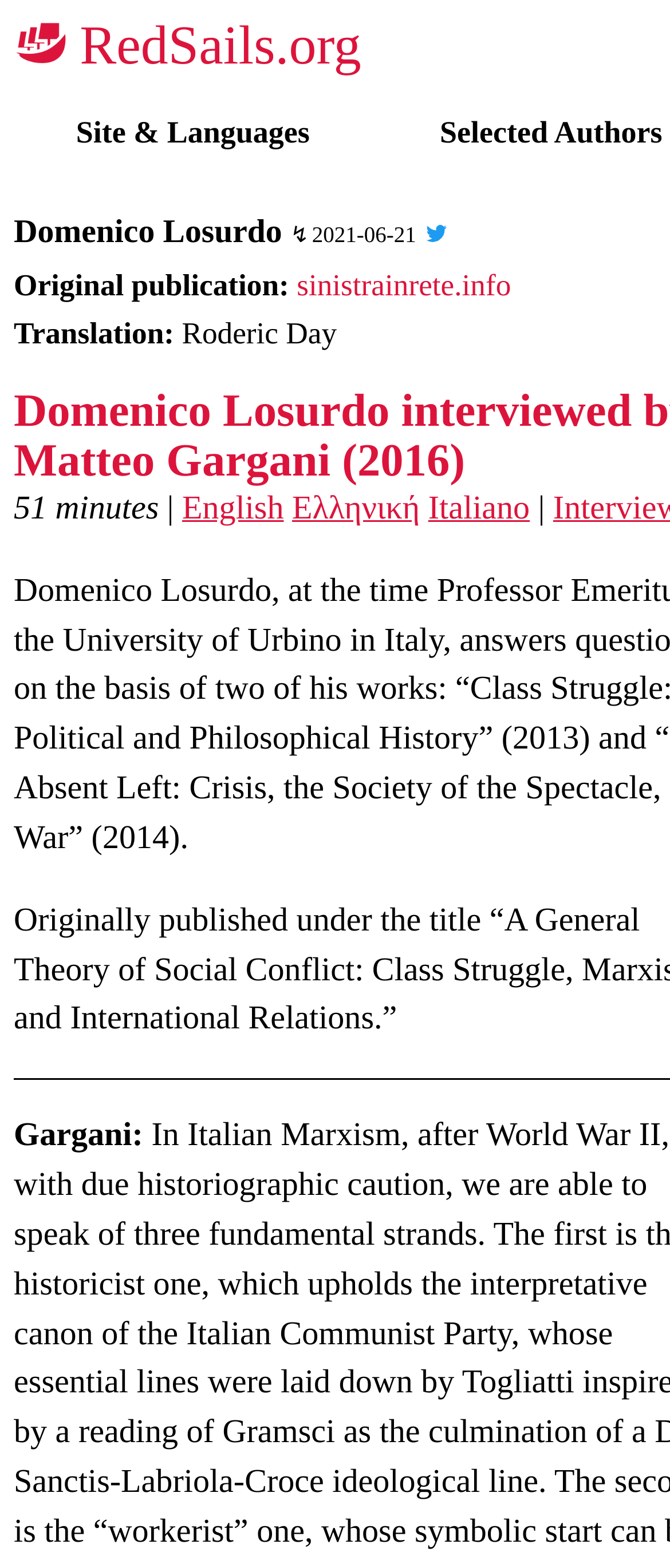Locate the UI element described by Italiano and provide its bounding box coordinates. Use the format (top-left x, top-left y, bottom-right x, bottom-right y) with all values as floating point numbers between 0 and 1.

[0.639, 0.313, 0.791, 0.336]